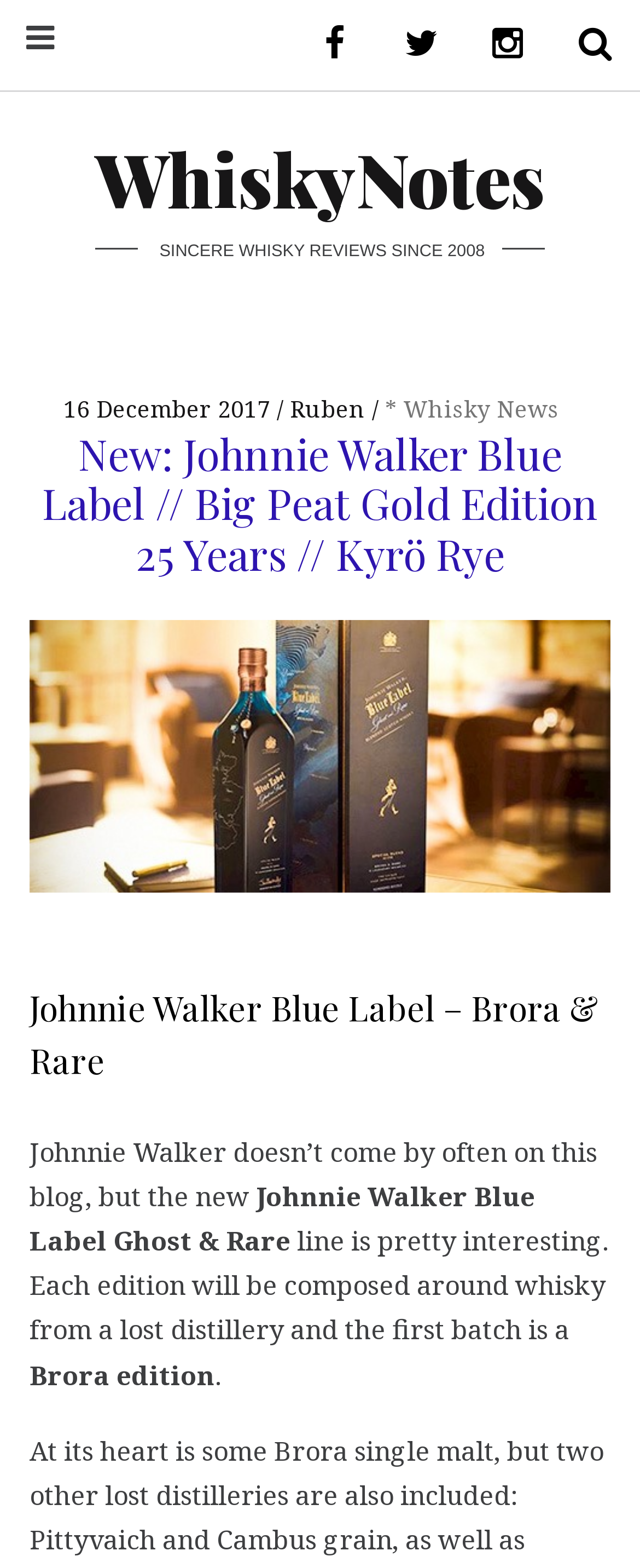What is the year the blog was established?
Analyze the image and deliver a detailed answer to the question.

The year the blog was established can be found in the subtitle 'SINCERE WHISKY REVIEWS SINCE 2008' at the top of the webpage.